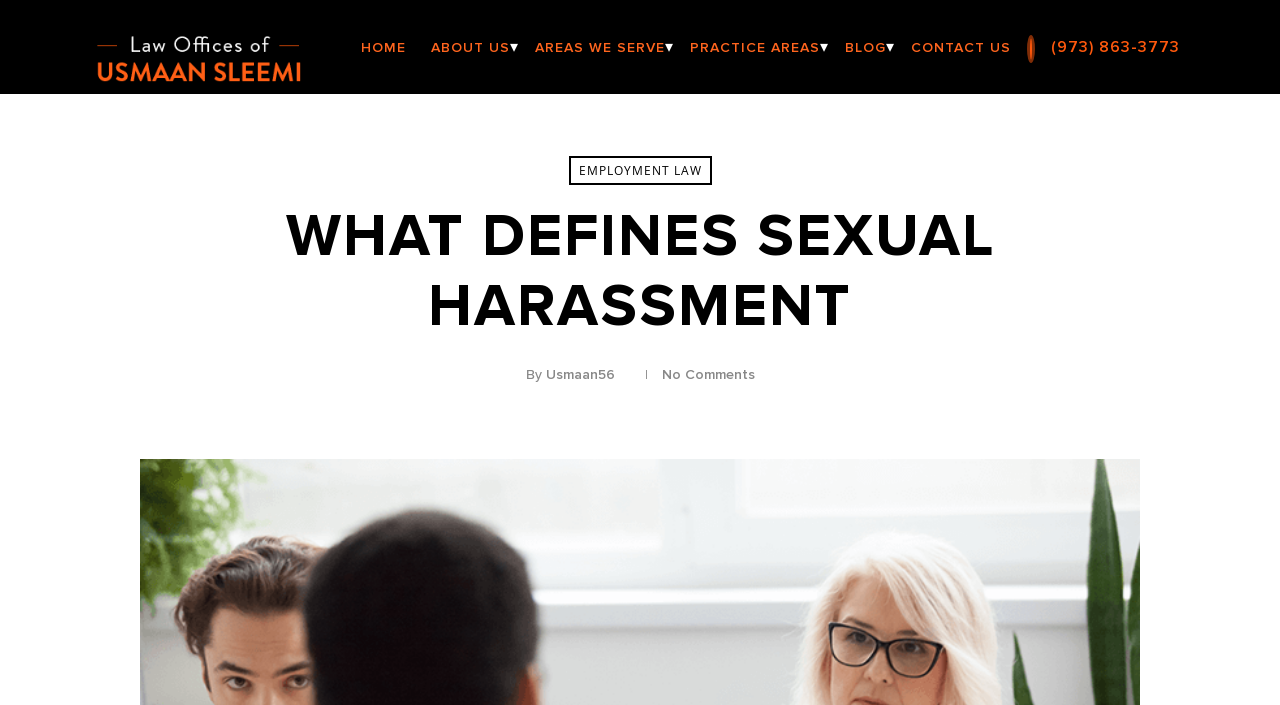What is the principal heading displayed on the webpage?

WHAT DEFINES SEXUAL HARASSMENT